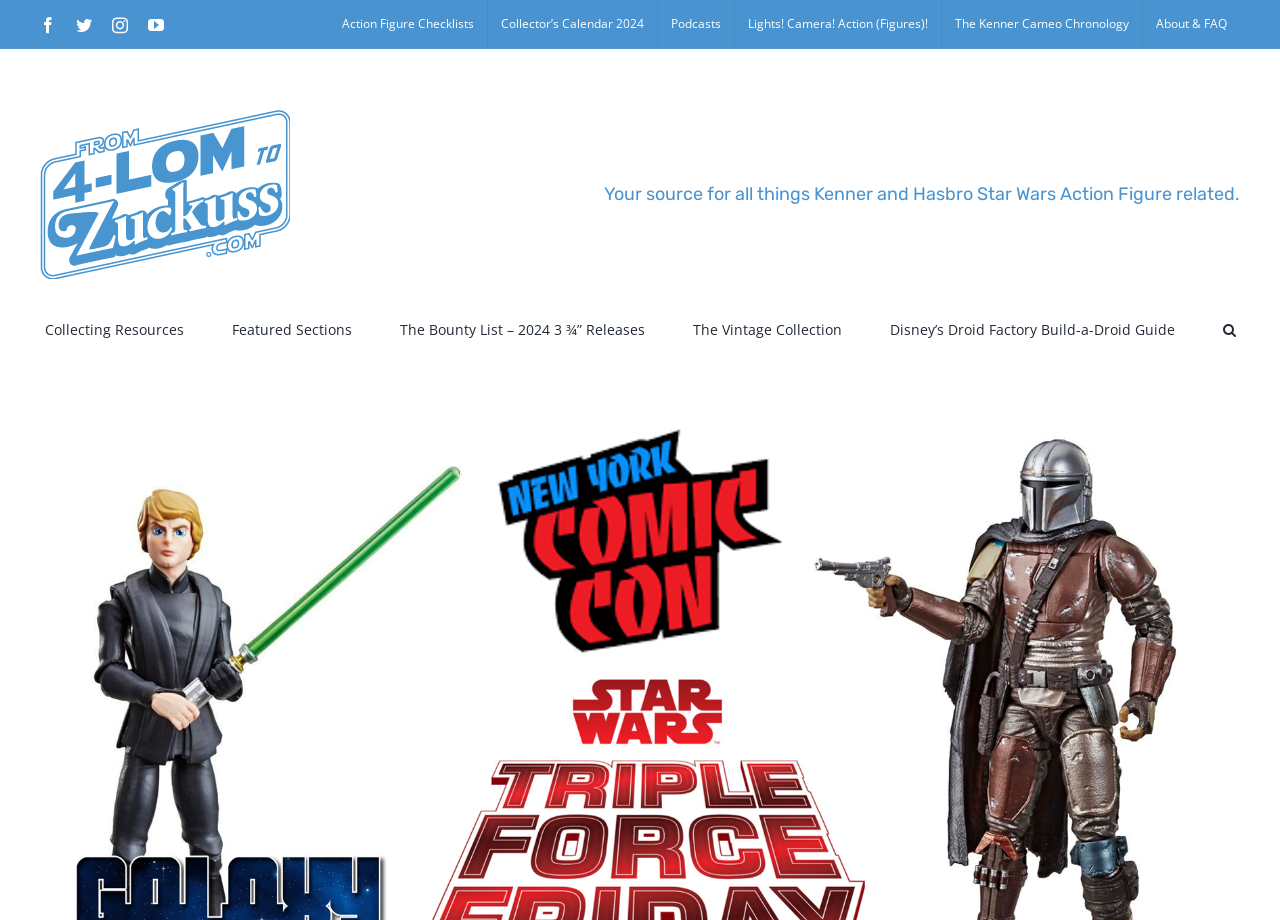Please answer the following question using a single word or phrase: 
How many social media links are present?

4